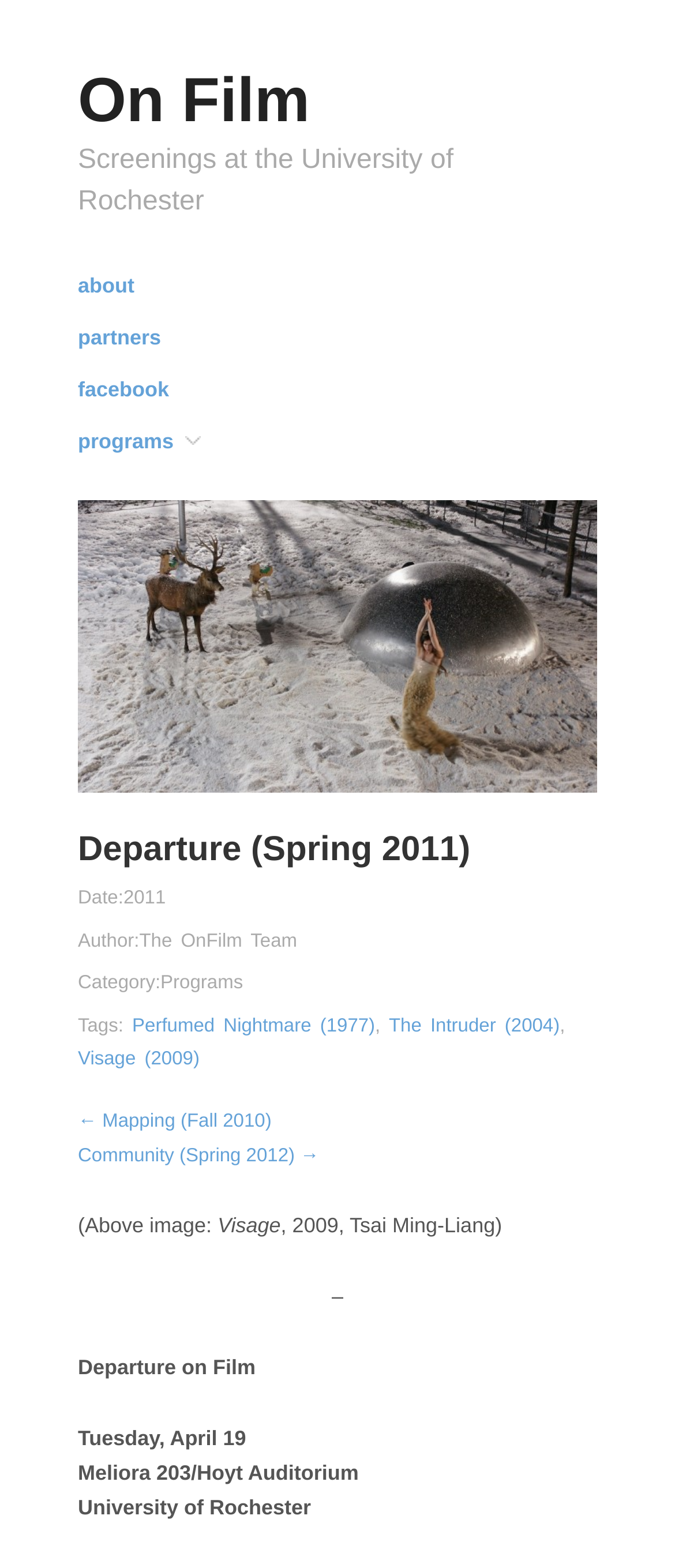Please locate the bounding box coordinates of the element that should be clicked to achieve the given instruction: "go to previous program Mapping (Fall 2010)".

[0.115, 0.708, 0.402, 0.721]